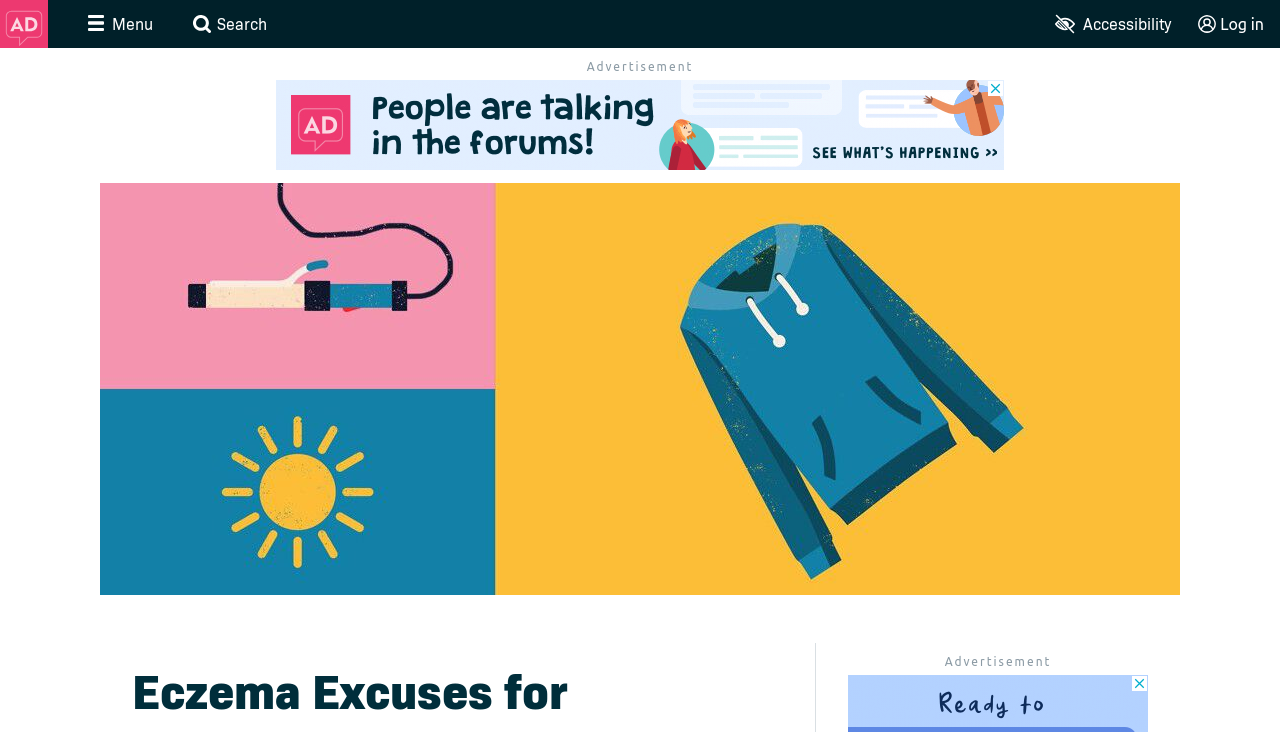Provide a short answer using a single word or phrase for the following question: 
How many buttons are in the top navigation bar?

4